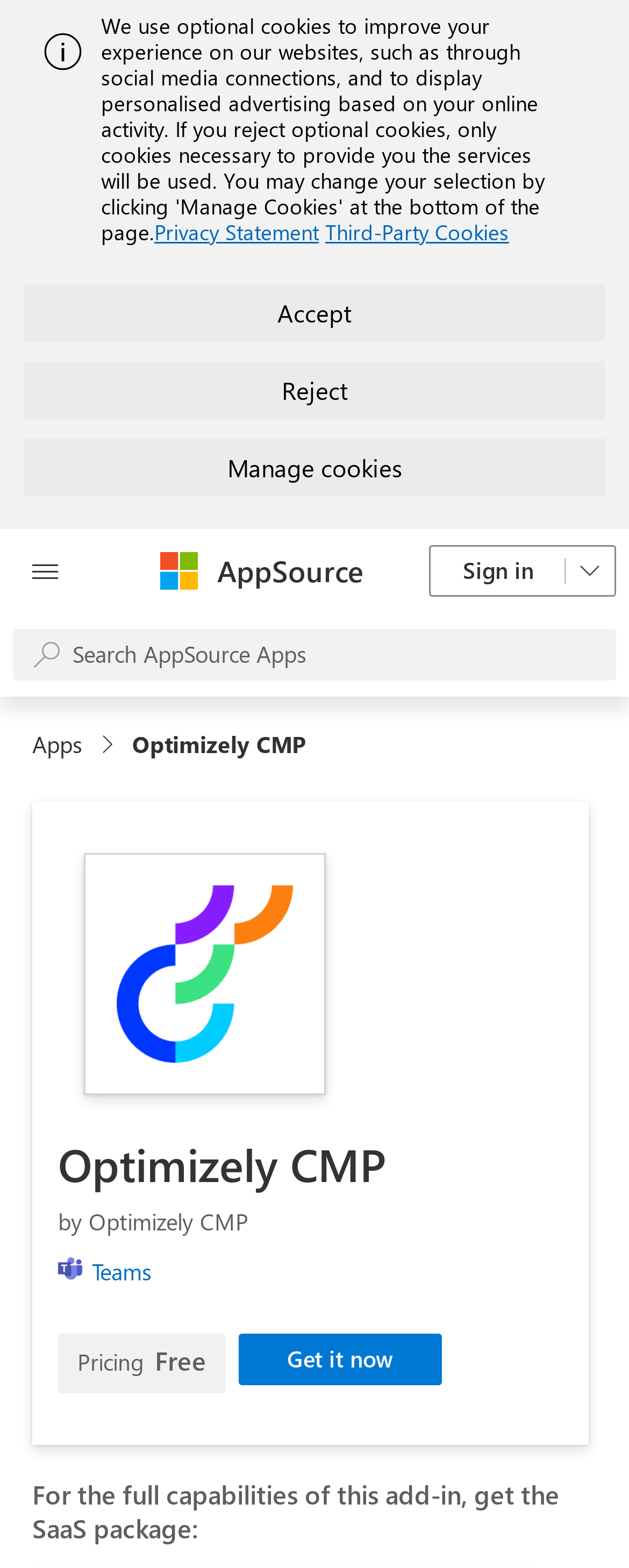Please specify the bounding box coordinates of the clickable section necessary to execute the following command: "View Teams".

[0.146, 0.801, 0.279, 0.821]